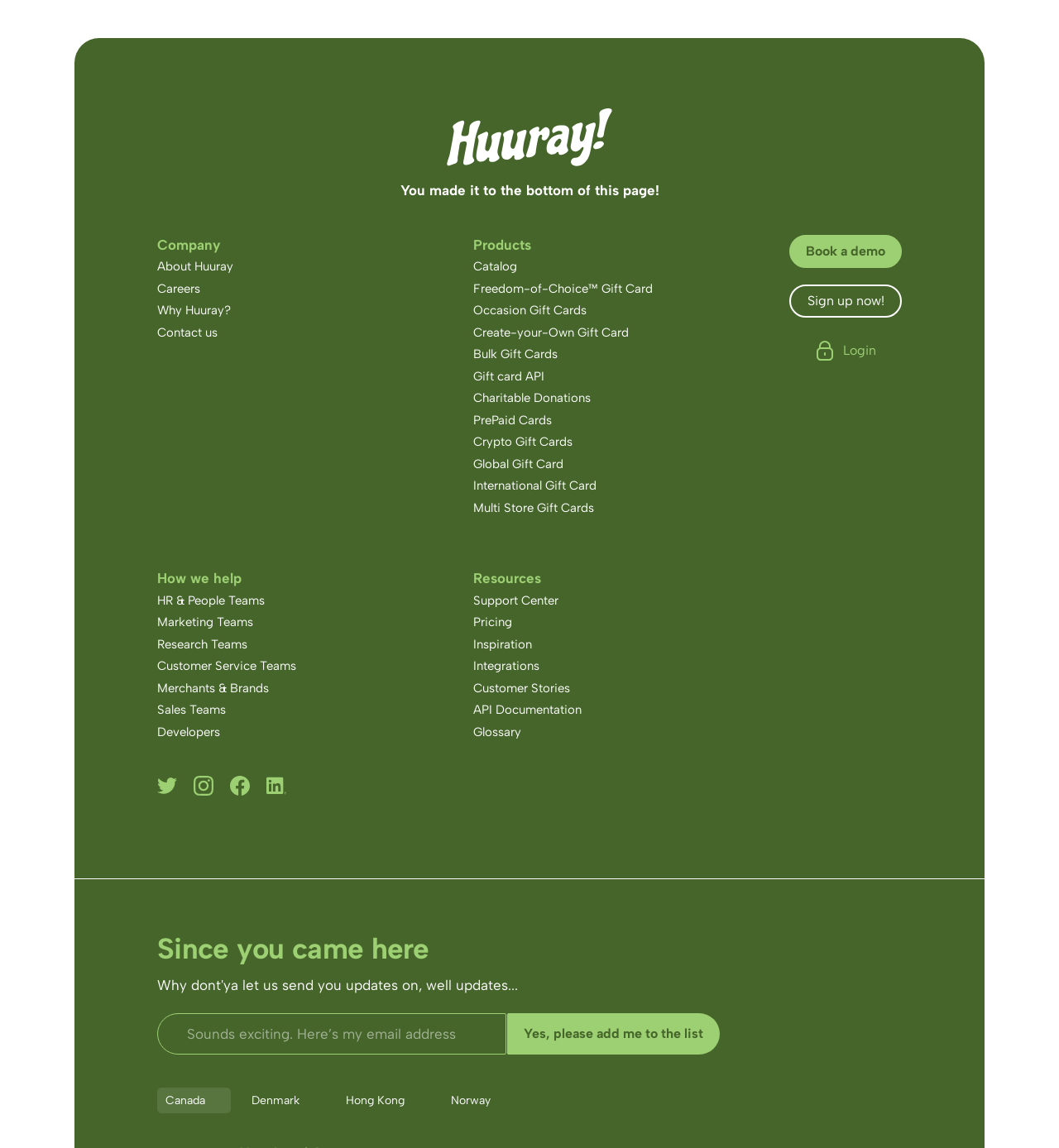Locate the bounding box coordinates of the area you need to click to fulfill this instruction: 'Click the 'twitter' link'. The coordinates must be in the form of four float numbers ranging from 0 to 1: [left, top, right, bottom].

[0.141, 0.676, 0.175, 0.693]